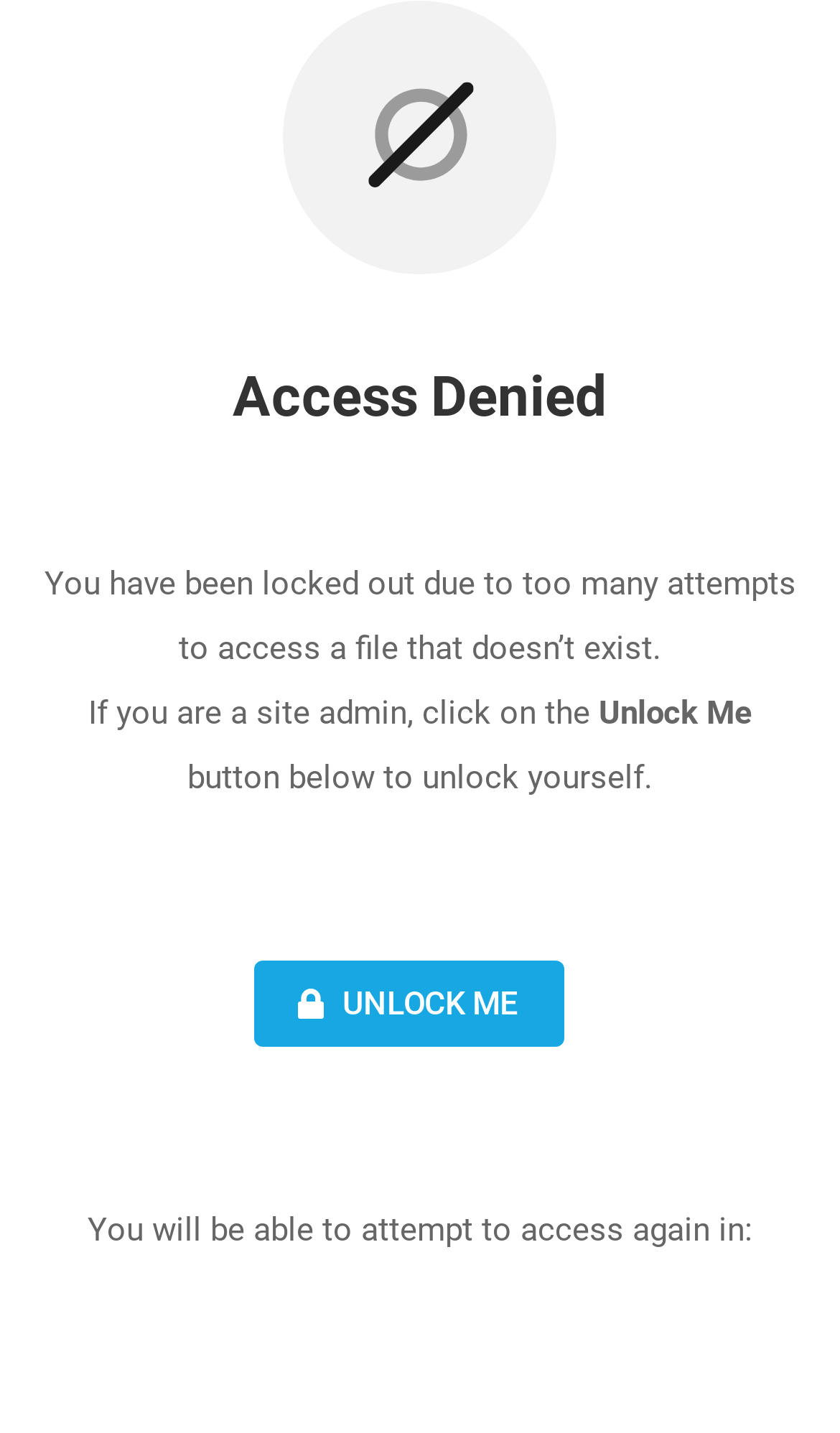What is the reason for access denial?
Give a one-word or short phrase answer based on the image.

Too many attempts to access a file that doesn’t exist